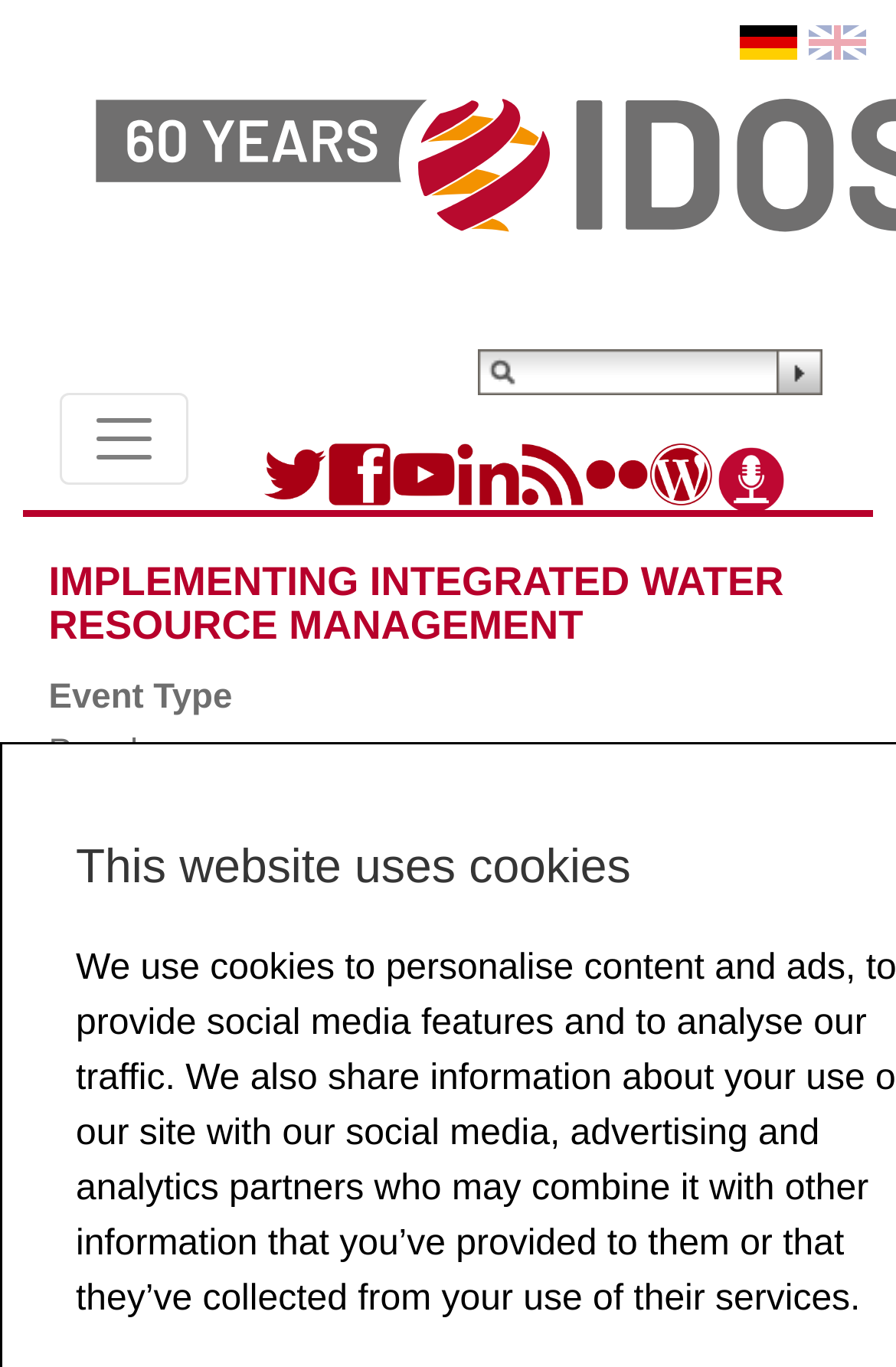Using floating point numbers between 0 and 1, provide the bounding box coordinates in the format (top-left x, top-left y, bottom-right x, bottom-right y). Locate the UI element described here: name="q"

[0.584, 0.259, 0.866, 0.294]